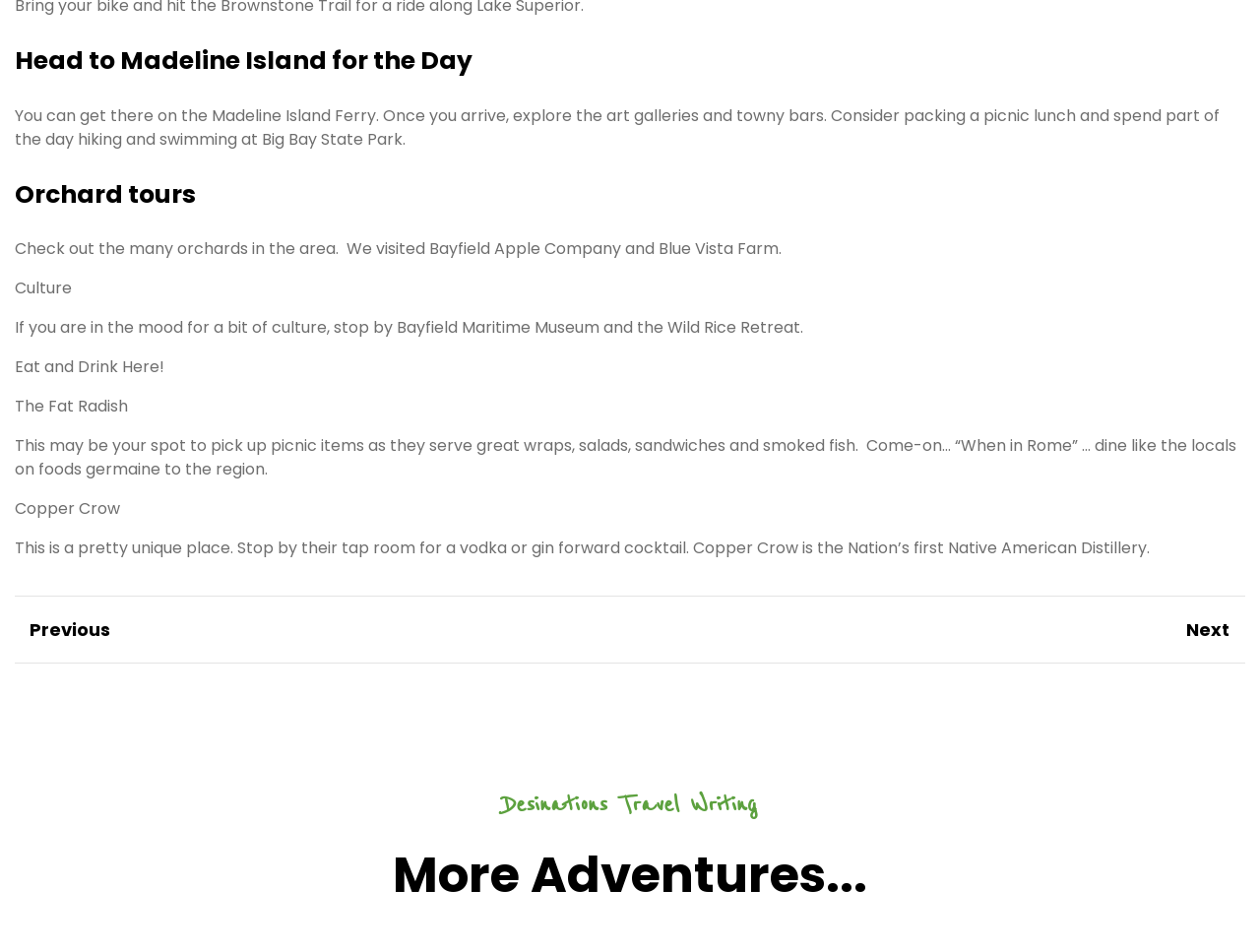Carefully examine the image and provide an in-depth answer to the question: What is unique about Copper Crow?

According to the webpage, Copper Crow is a unique place because it is the Nation's first Native American Distillery, which makes it stand out from other distilleries.